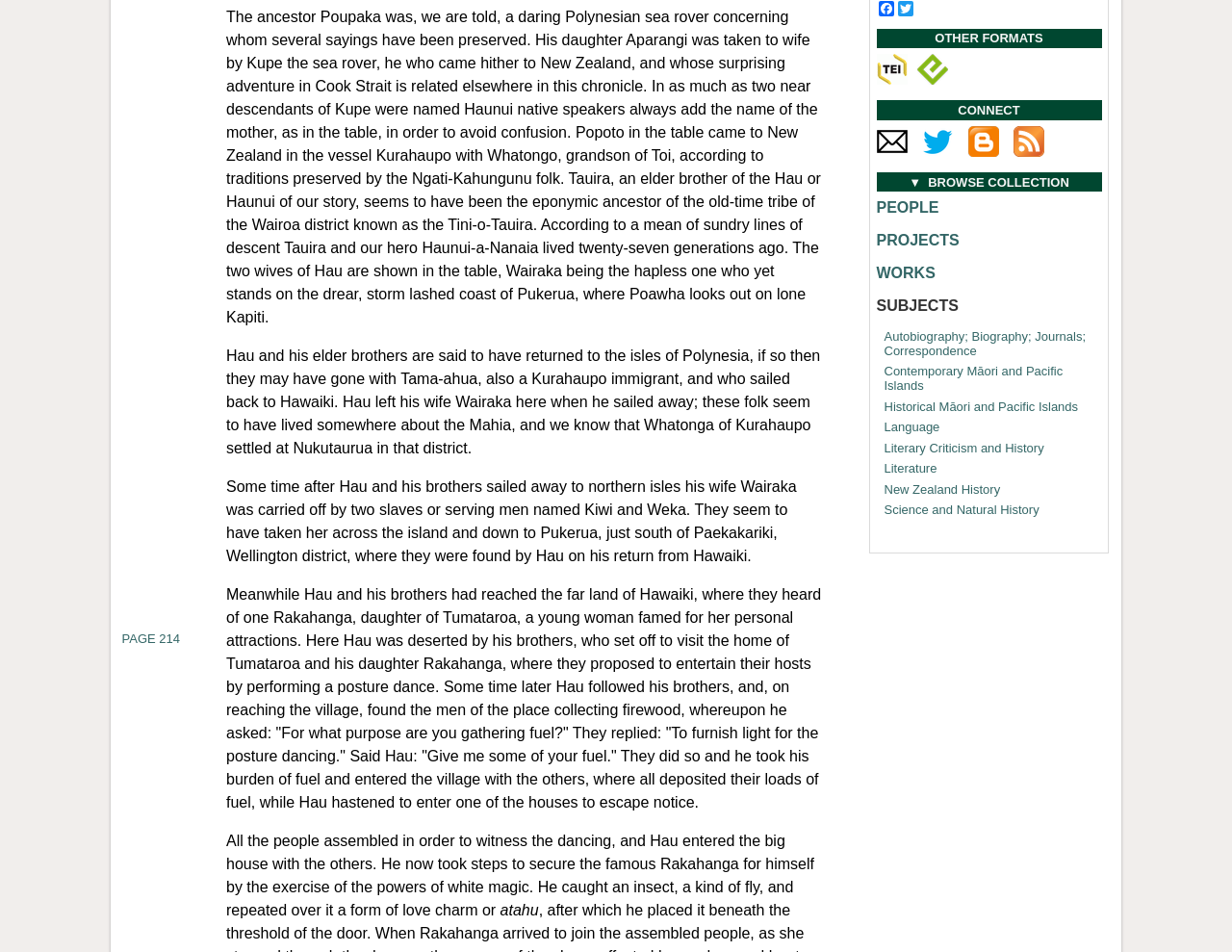Locate the UI element described by alt="twitter icon" title="NZETC on Twitter" and provide its bounding box coordinates. Use the format (top-left x, top-left y, bottom-right x, bottom-right y) with all values as floating point numbers between 0 and 1.

[0.749, 0.153, 0.786, 0.168]